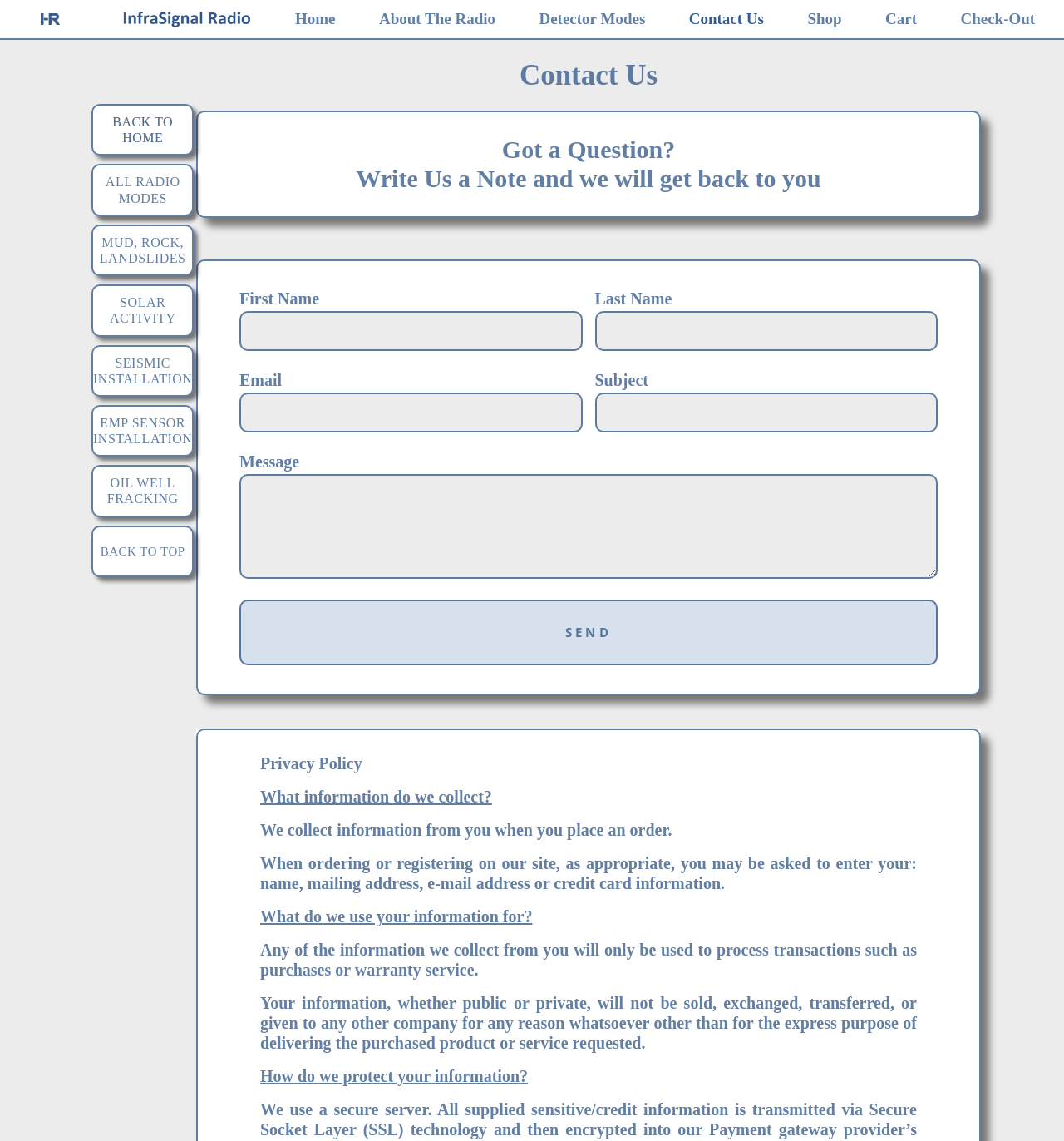Determine the bounding box coordinates for the region that must be clicked to execute the following instruction: "Click on the 'Home' link".

[0.257, 0.0, 0.336, 0.034]